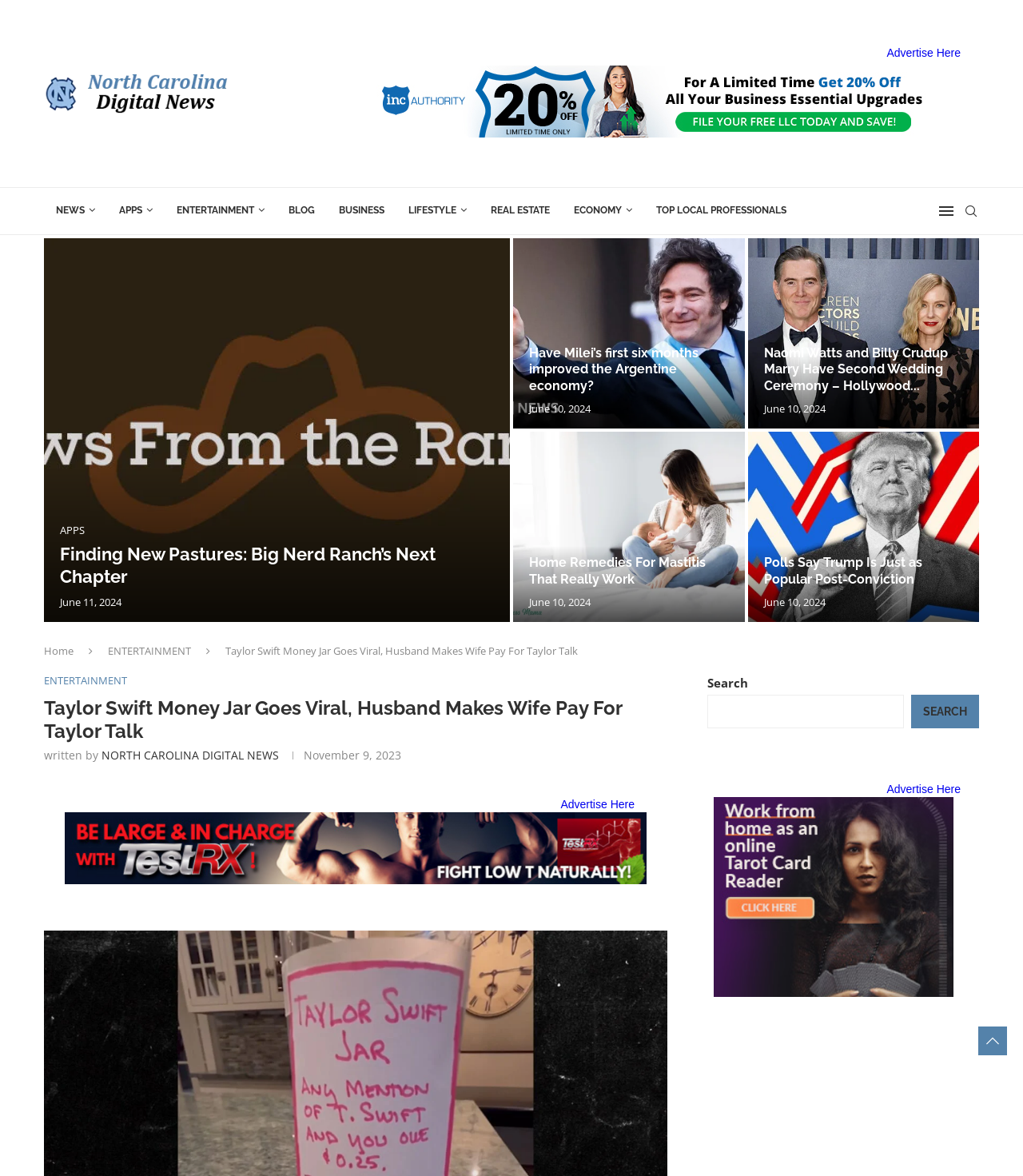Determine the bounding box for the HTML element described here: "alt="North Carolina Digital News"". The coordinates should be given as [left, top, right, bottom] with each number being a float between 0 and 1.

[0.043, 0.062, 0.23, 0.097]